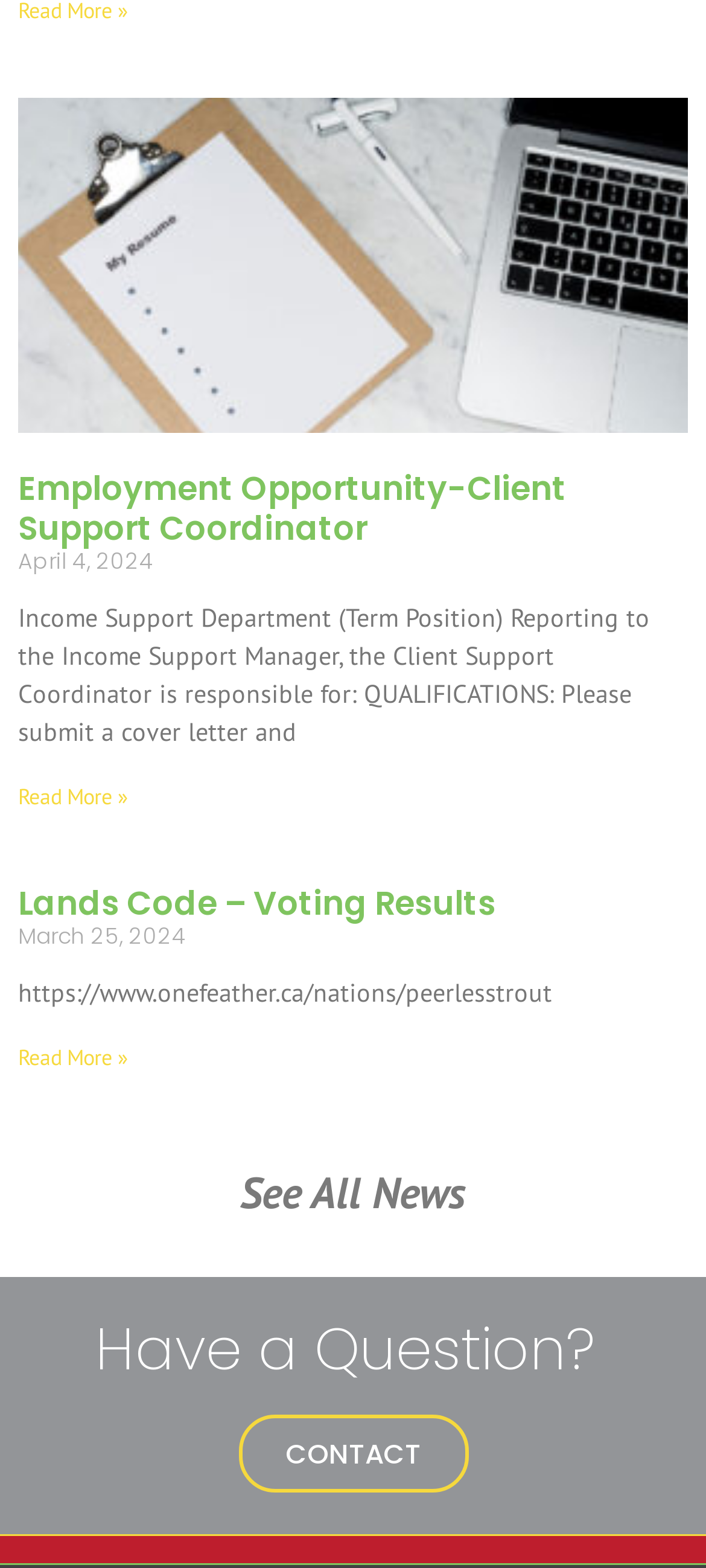Bounding box coordinates must be specified in the format (top-left x, top-left y, bottom-right x, bottom-right y). All values should be floating point numbers between 0 and 1. What are the bounding box coordinates of the UI element described as: Employment Opportunity-Client Support Coordinator

[0.026, 0.297, 0.803, 0.351]